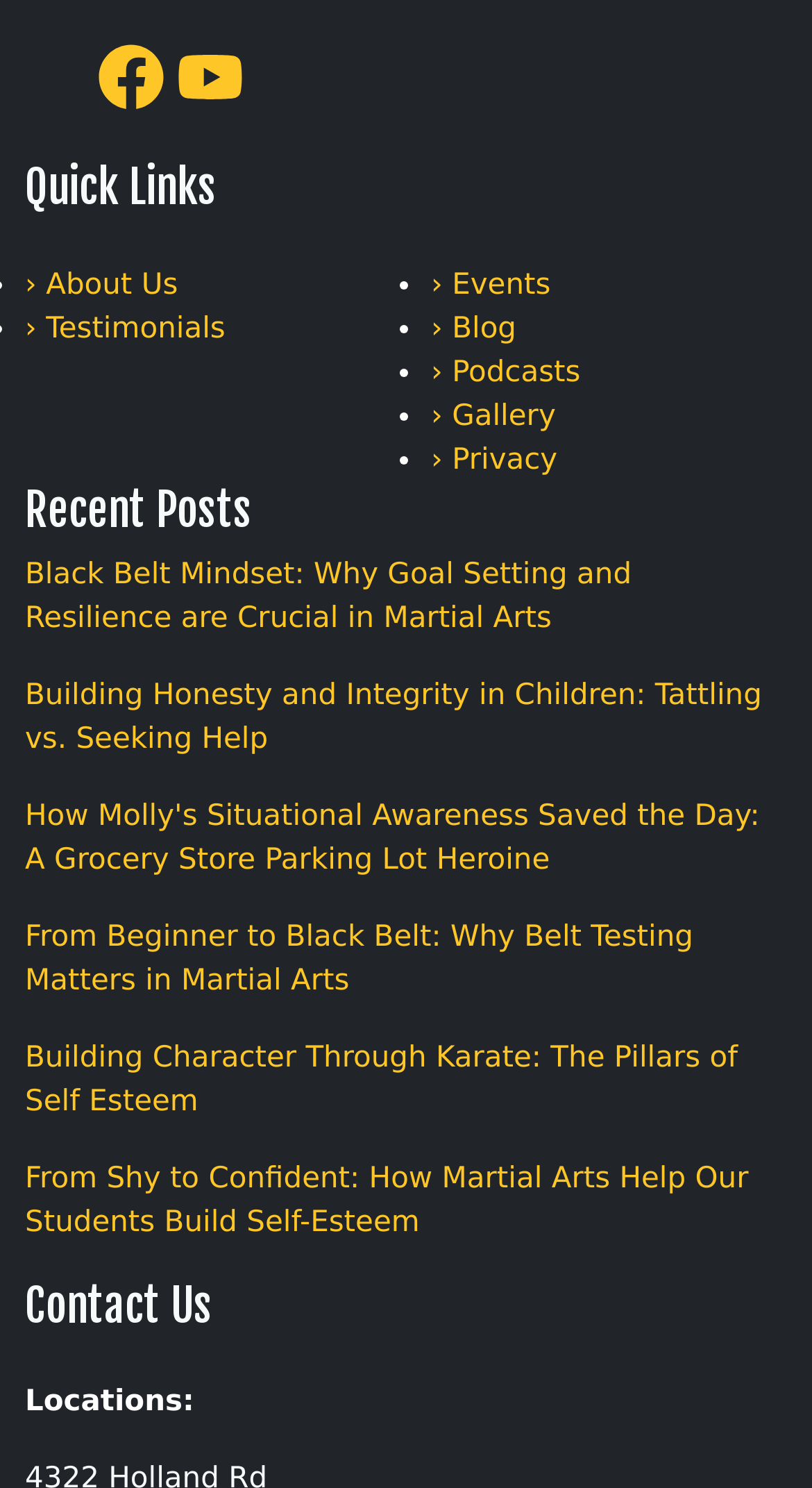Identify the bounding box coordinates for the element you need to click to achieve the following task: "click on About Us". Provide the bounding box coordinates as four float numbers between 0 and 1, in the form [left, top, right, bottom].

[0.031, 0.18, 0.219, 0.202]